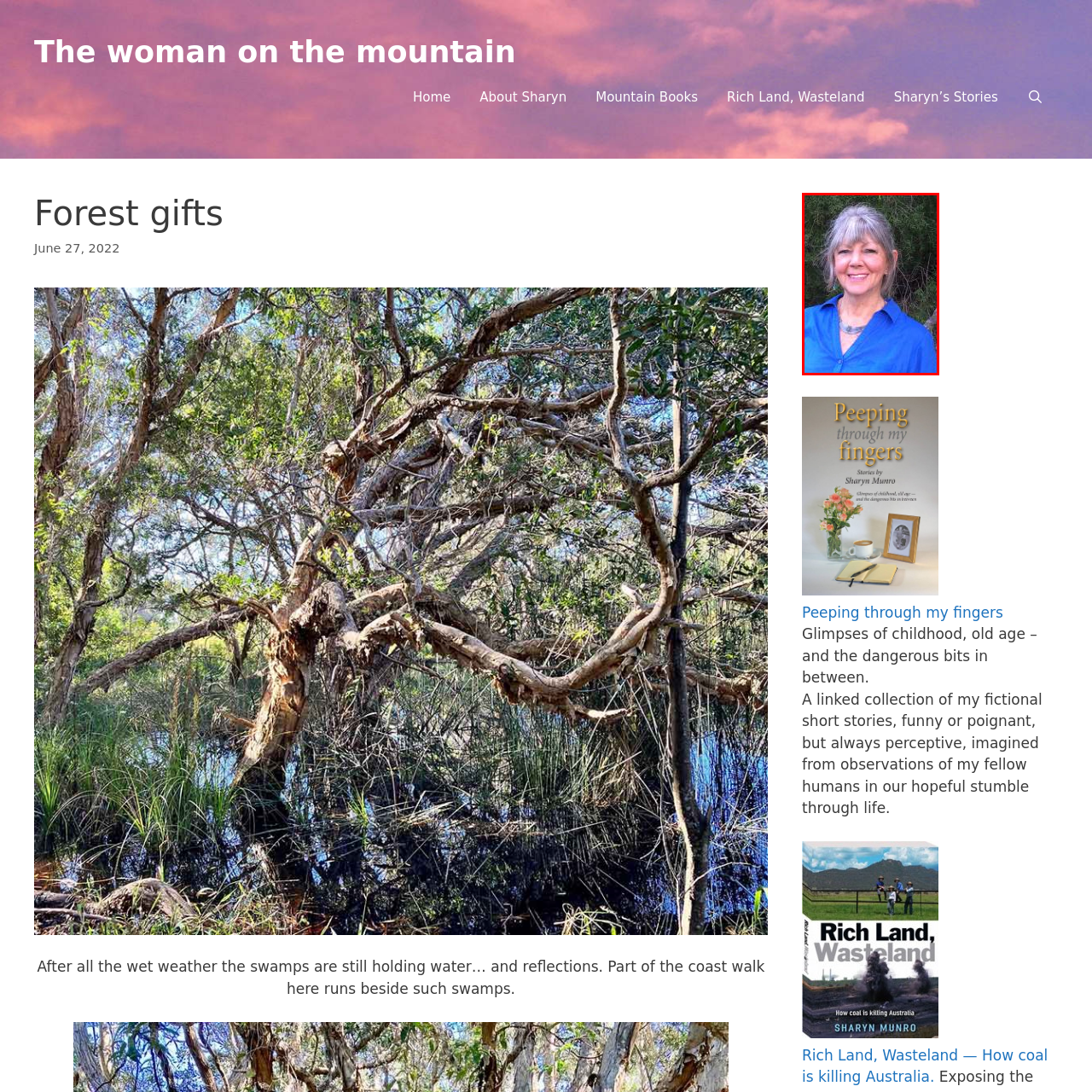View the section of the image outlined in red, What is the dominant color of the natural backdrop? Provide your response in a single word or brief phrase.

Green